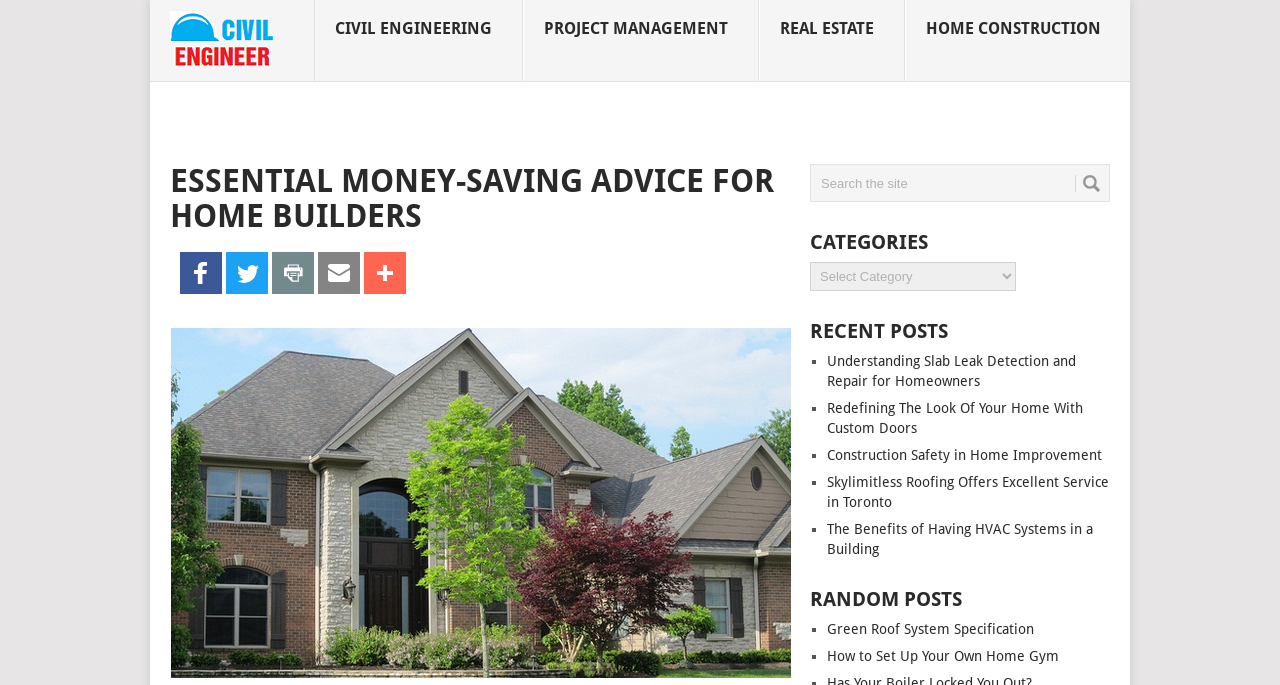Pinpoint the bounding box coordinates of the area that must be clicked to complete this instruction: "Search the site".

[0.84, 0.255, 0.865, 0.28]